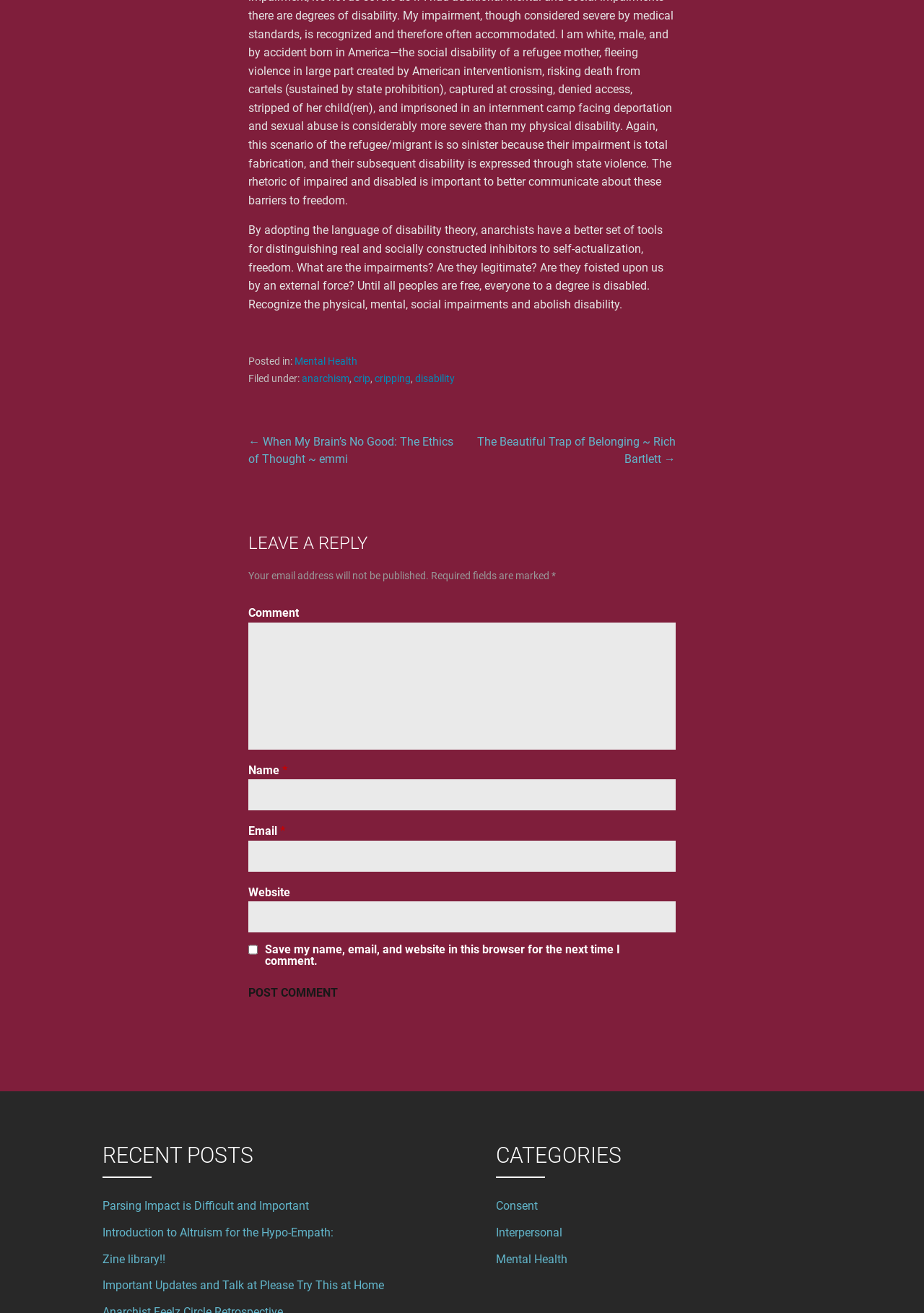Find the bounding box coordinates of the area that needs to be clicked in order to achieve the following instruction: "Click the 'Mental Health' link". The coordinates should be specified as four float numbers between 0 and 1, i.e., [left, top, right, bottom].

[0.319, 0.271, 0.387, 0.28]